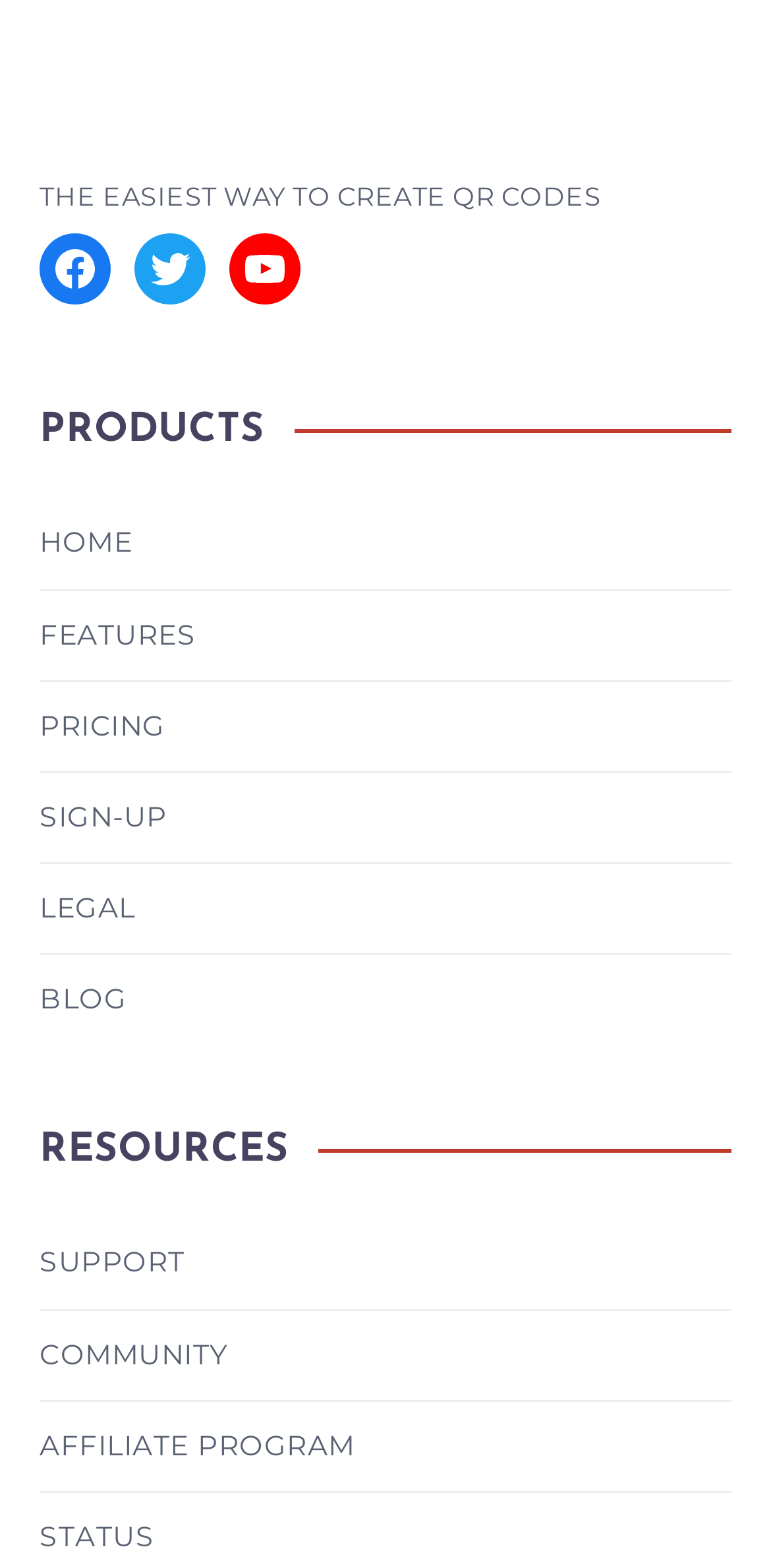Point out the bounding box coordinates of the section to click in order to follow this instruction: "Go to HOME page".

[0.051, 0.331, 0.172, 0.363]